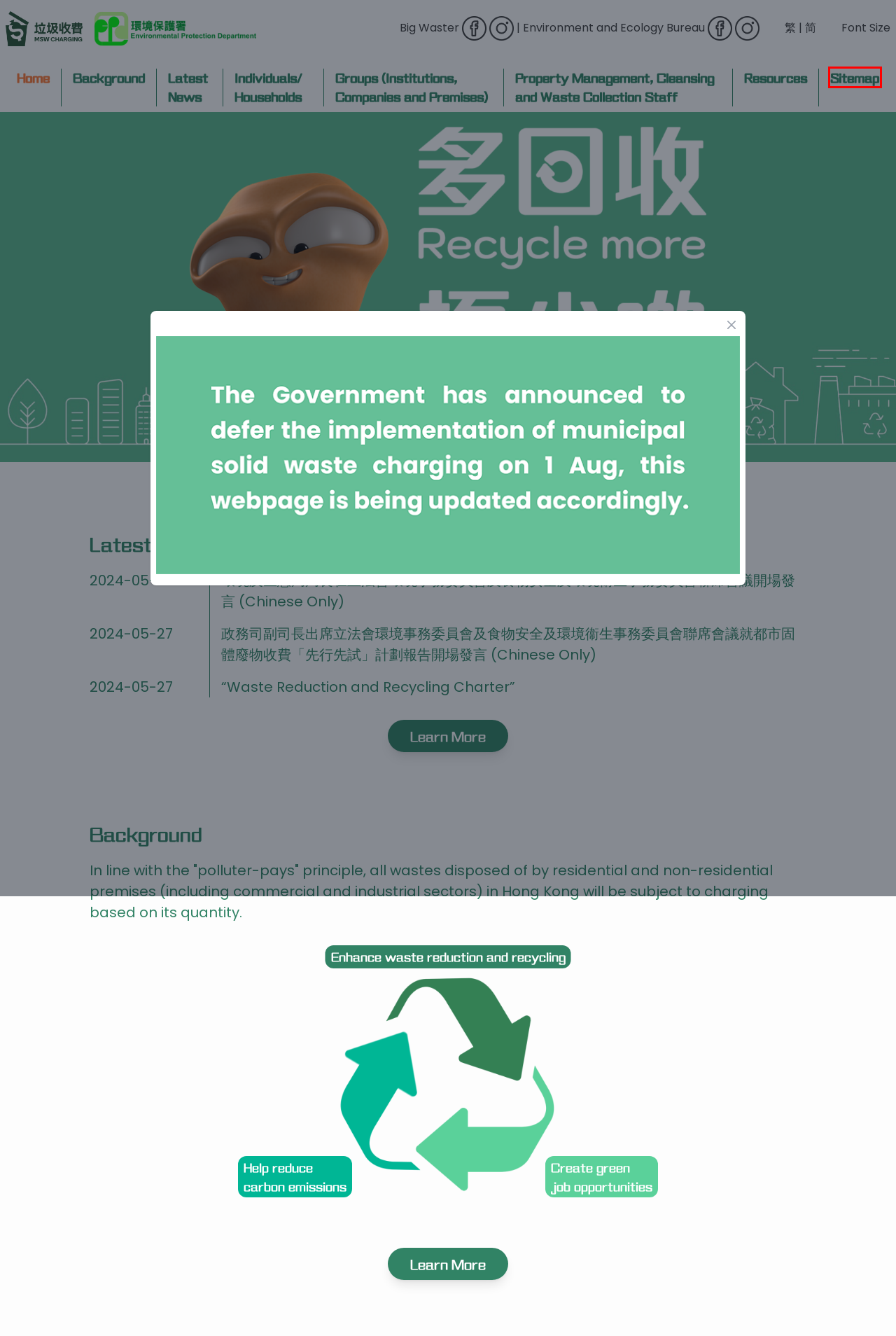You are provided with a screenshot of a webpage highlighting a UI element with a red bounding box. Choose the most suitable webpage description that matches the new page after clicking the element in the bounding box. Here are the candidates:
A. Recycling Support - MSW Charging
B. 環境及生態局局長在立法會環境事務委員會及食物安全及環境衞生事務委員會聯席會議開場發言 (Chinese Only) - MSW Charging
C. Sitemap - MSW Charging
D. Frequently Asked Questions - MSW Charging
E. Legislative Requirements and Penalties - MSW Charging
F. How to charge? - MSW Charging
G. Font Size - MSW Charging
H. 政務司副司長出席立法會環境事務委員會及食物安全及環境衞生事務委員會聯席會議就都市固體廢物收費「先行先試」計劃報告開場發言 (Chinese Only) - MSW Charging

C